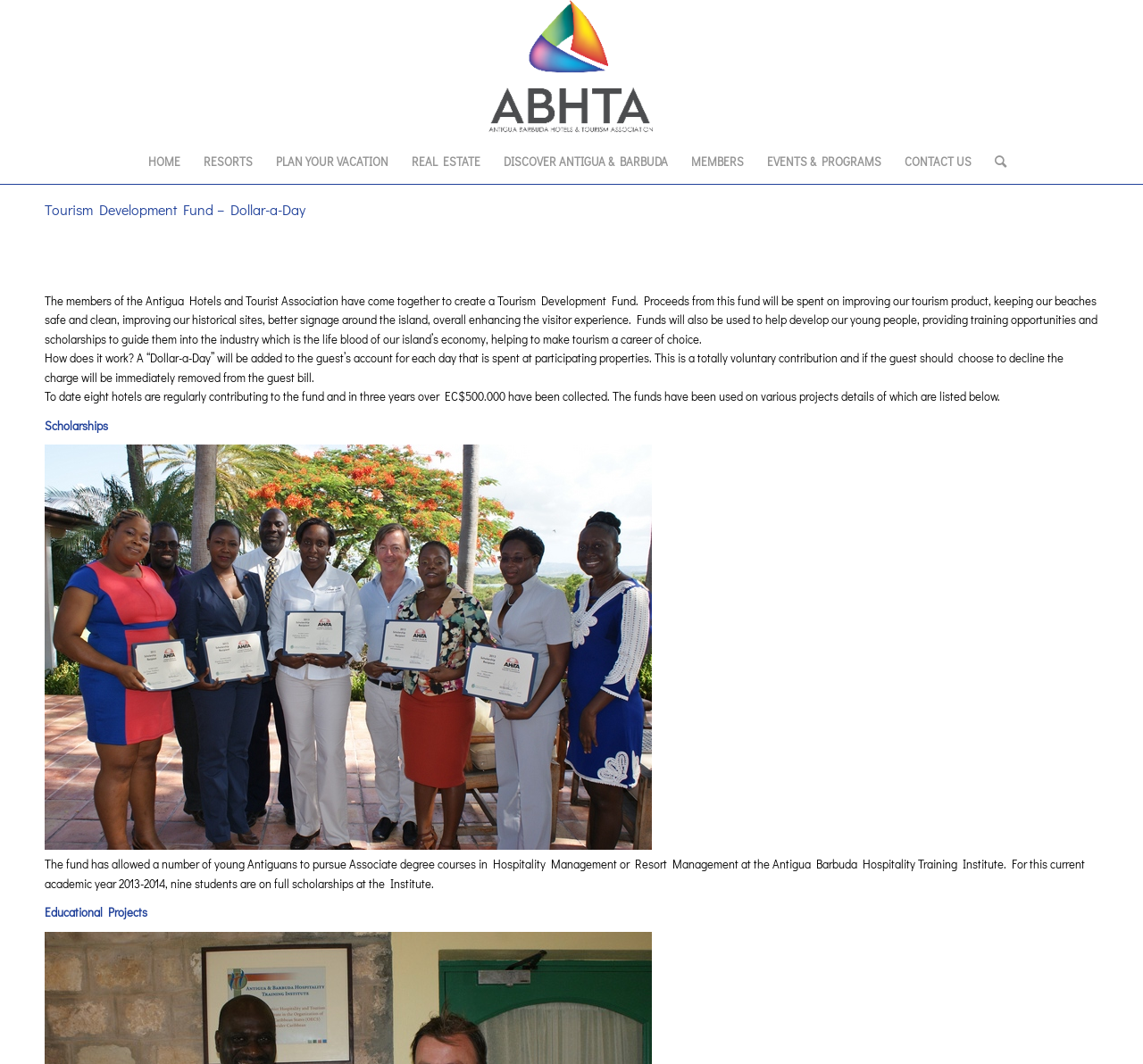Identify the bounding box coordinates for the element you need to click to achieve the following task: "Get in touch through the contact form". Provide the bounding box coordinates as four float numbers between 0 and 1, in the form [left, top, right, bottom].

None